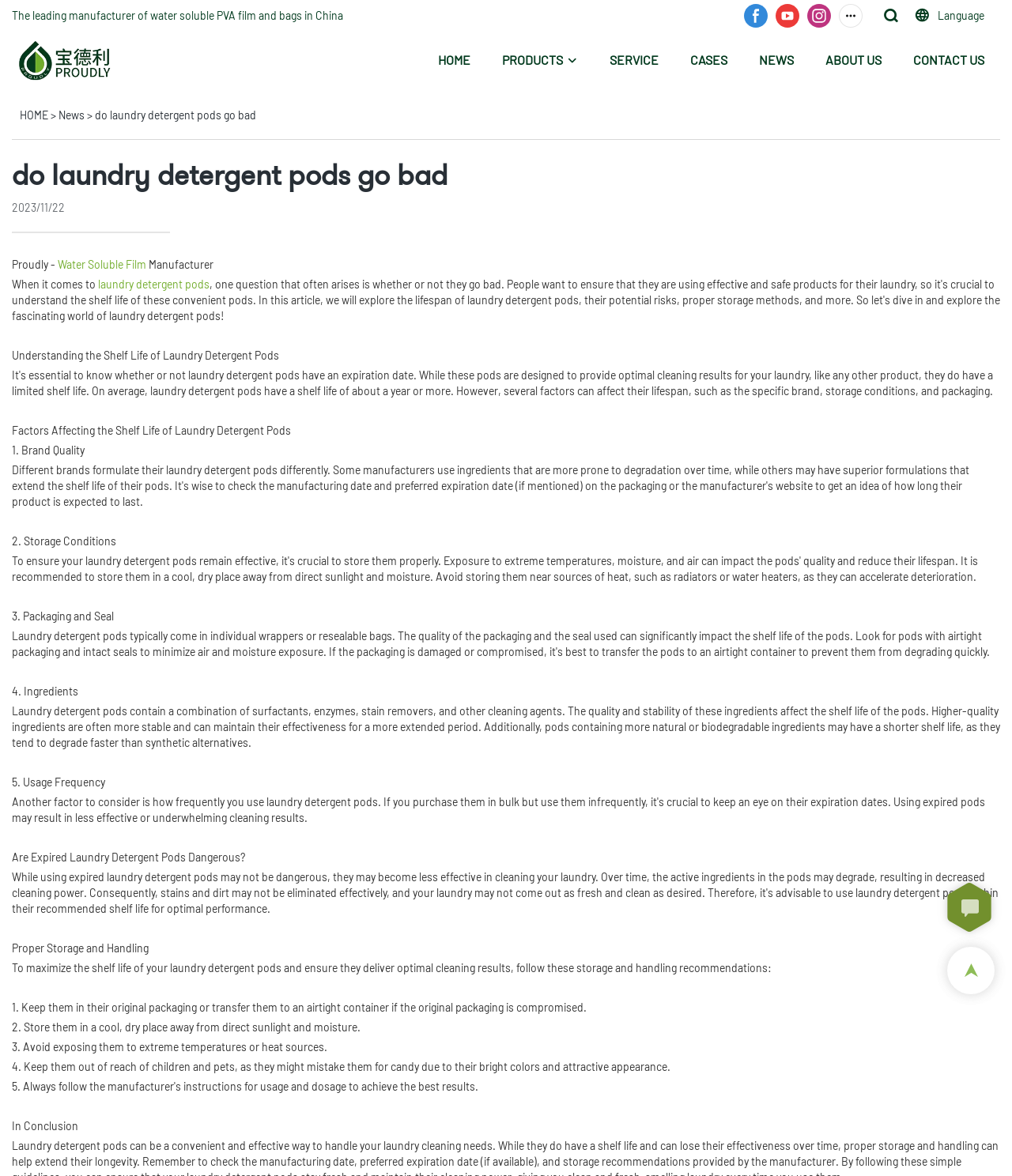From the details in the image, provide a thorough response to the question: What is the topic of the article?

The webpage has a heading 'do laundry detergent pods go bad' and the article discusses the shelf life of laundry detergent pods, factors affecting it, and proper storage and handling, indicating that the topic of the article is laundry detergent pods.